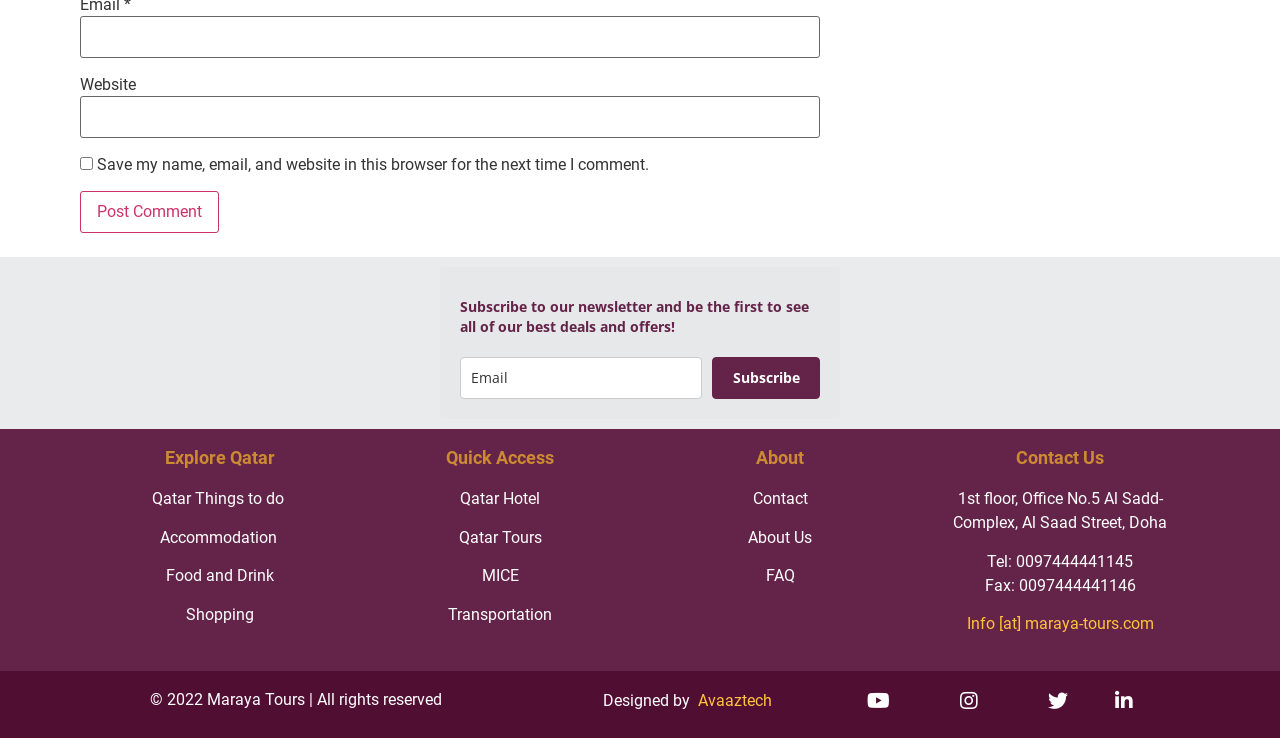Using the element description: "Avaaztech", determine the bounding box coordinates for the specified UI element. The coordinates should be four float numbers between 0 and 1, [left, top, right, bottom].

[0.545, 0.934, 0.603, 0.96]